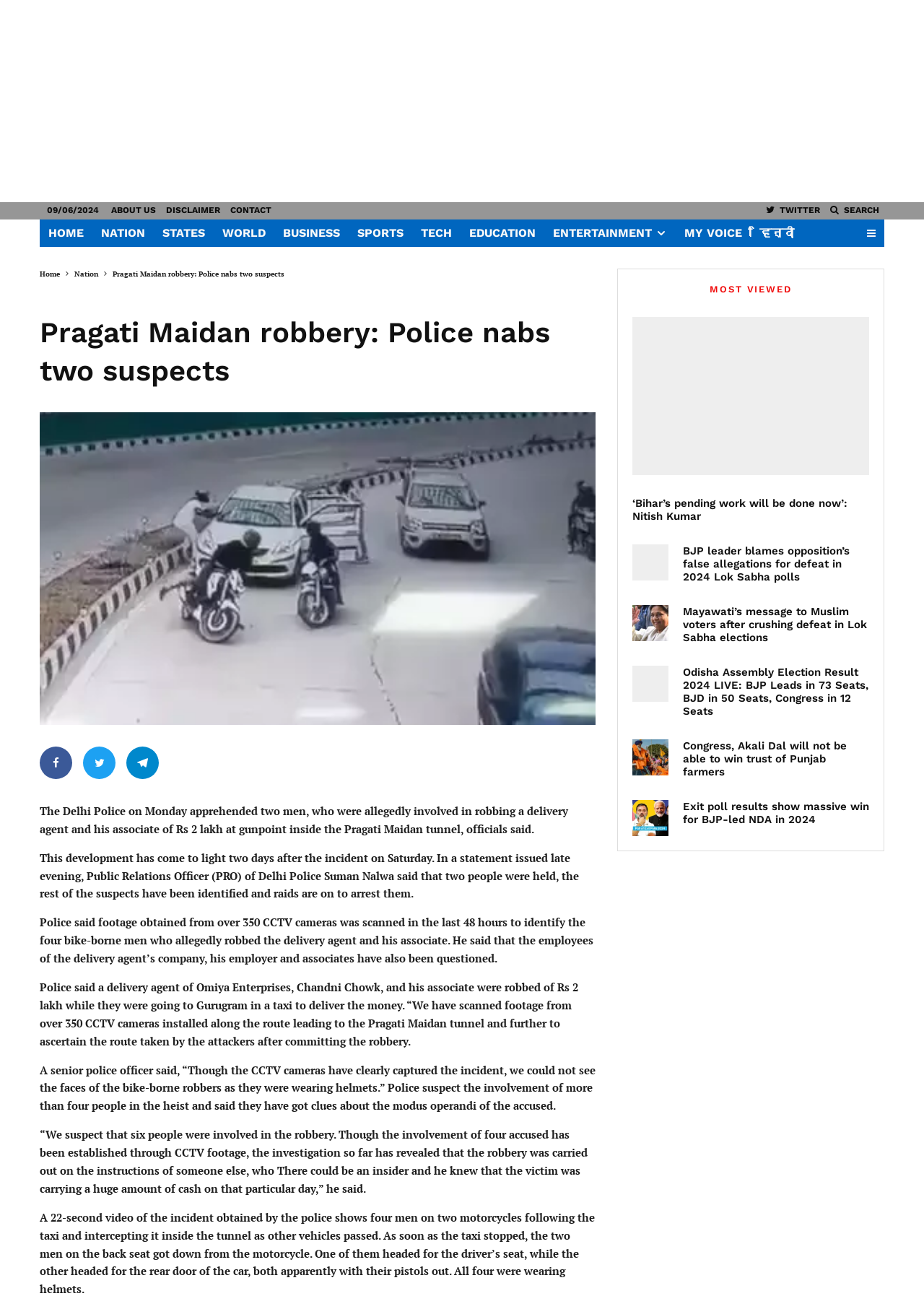Explain in detail what is displayed on the webpage.

This webpage appears to be a news article page, with a focus on national news in India. At the top of the page, there is a horizontal navigation bar with links to various sections, including "ABOUT US", "DISCLAIMER", "CONTACT", and social media links. Below this, there is a prominent headline "Pragati Maidan robbery: Police nabs two suspects" with a brief summary of the article.

The main content of the page is divided into two columns. The left column contains the article text, which describes a robbery incident in Delhi and the subsequent police investigation. The article is divided into several paragraphs, with a clear and concise writing style.

On the right column, there is a section titled "MOST VIEWED" with a list of four article links, each with a brief headline and a link to the full article. These articles appear to be related to national politics and elections in India.

At the bottom of the page, there is a complementary section with more article links, although these are not as prominently displayed as the "MOST VIEWED" section.

Throughout the page, there are no images, but there are several links to social media platforms and other related articles. The overall layout is clean and easy to navigate, with a clear hierarchy of information.